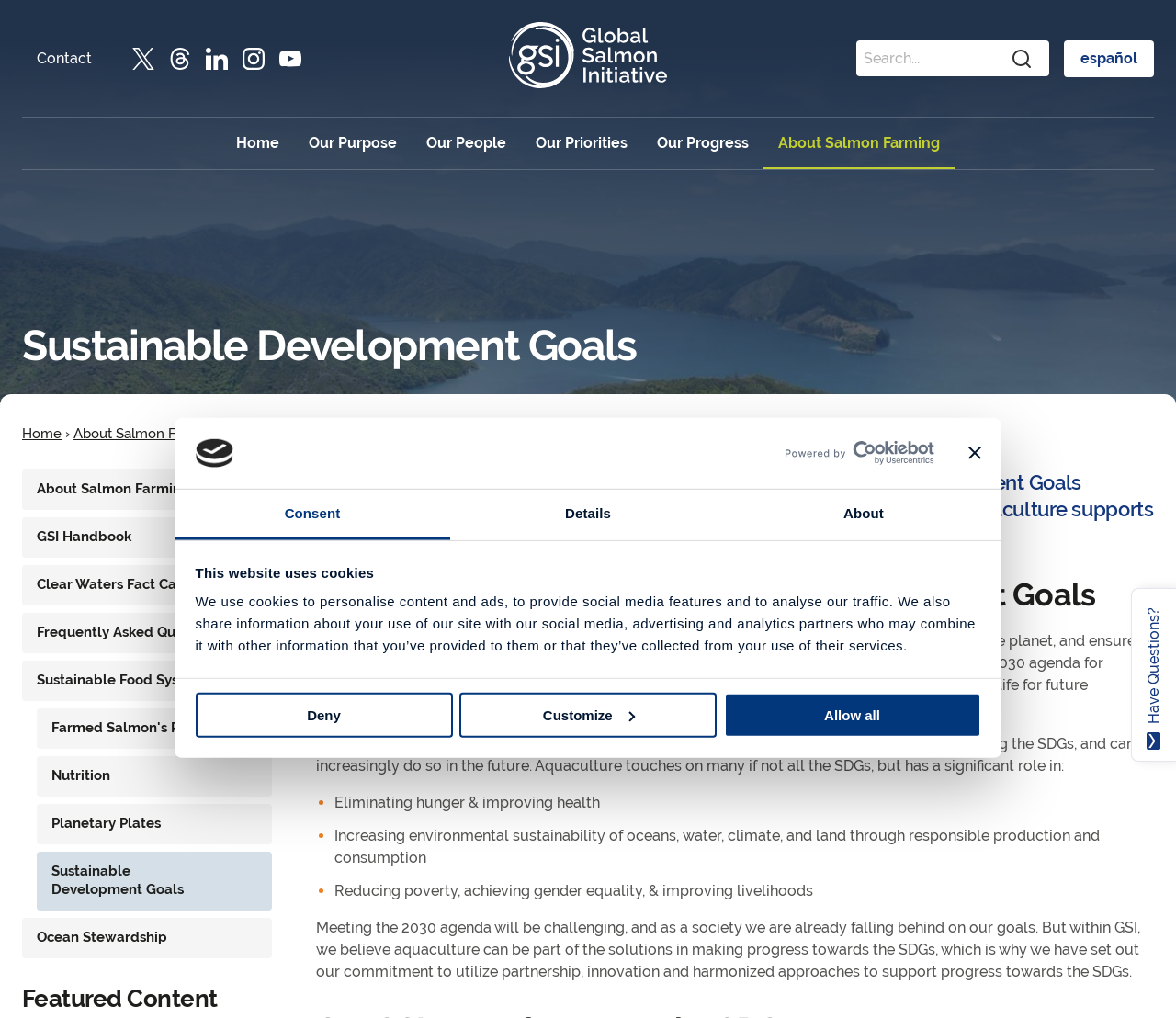Identify the bounding box of the HTML element described here: "Details". Provide the coordinates as four float numbers between 0 and 1: [left, top, right, bottom].

[0.383, 0.481, 0.617, 0.531]